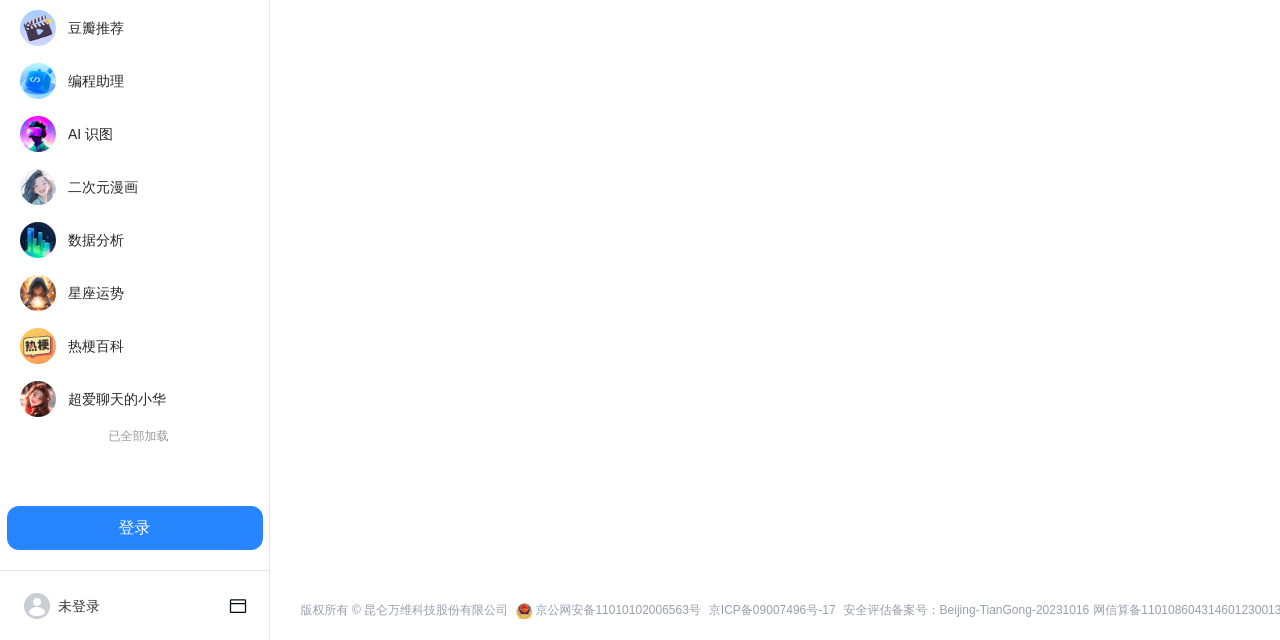Using the element description: "April 2023", determine the bounding box coordinates for the specified UI element. The coordinates should be four float numbers between 0 and 1, [left, top, right, bottom].

None